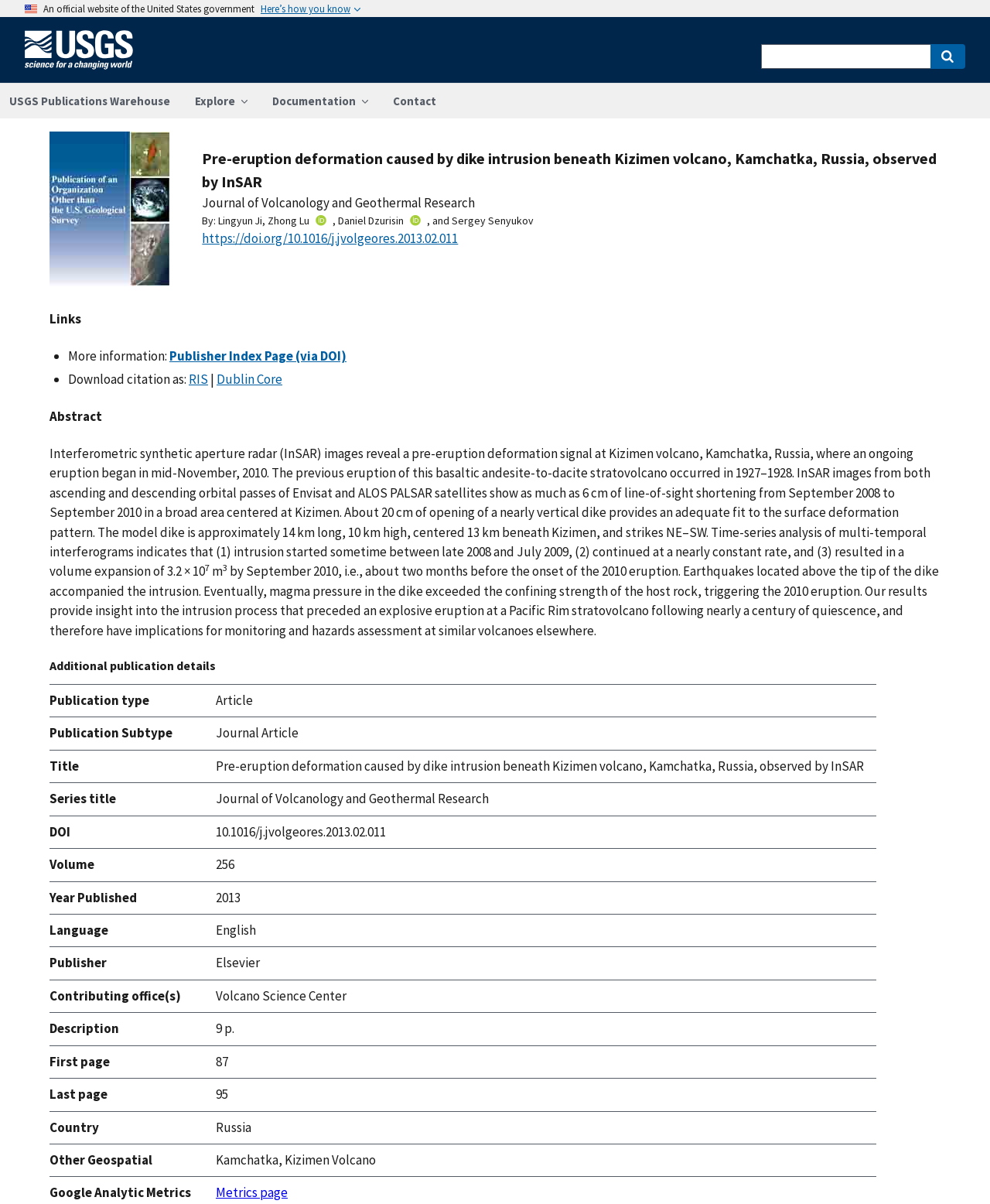Please identify the bounding box coordinates of the element's region that needs to be clicked to fulfill the following instruction: "View documentation". The bounding box coordinates should consist of four float numbers between 0 and 1, i.e., [left, top, right, bottom].

[0.262, 0.069, 0.384, 0.099]